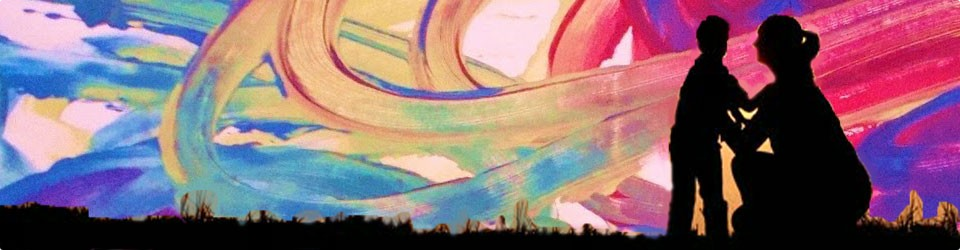Refer to the image and provide an in-depth answer to the question:
What is the mood conveyed through the visuals?

The overall mood conveyed through the visuals emphasizes connection, love, and the importance of supporting children’s educational journeys, which is in line with the context of preschool funding discussed in the 'Belated Mommy' blog.